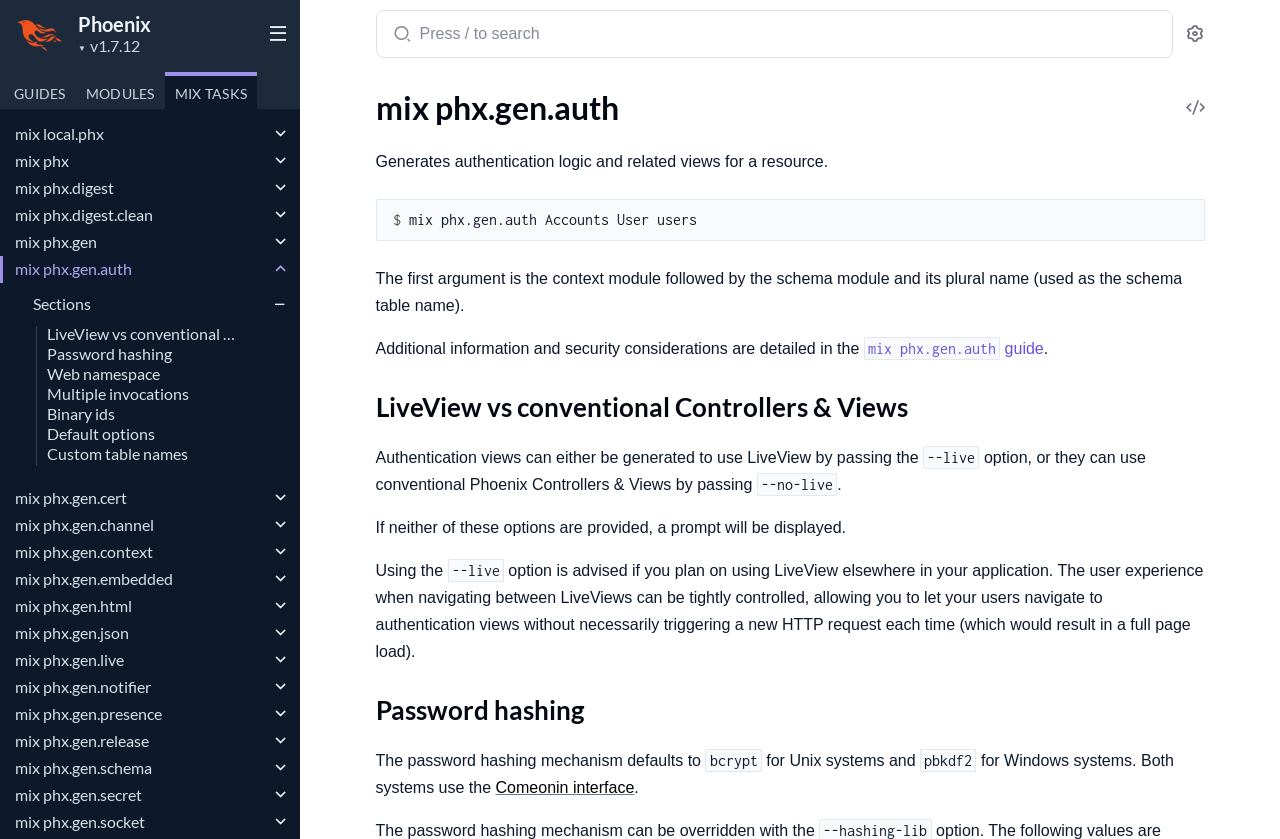Pinpoint the bounding box coordinates of the clickable area necessary to execute the following instruction: "Go to Linco homepage". The coordinates should be given as four float numbers between 0 and 1, namely [left, top, right, bottom].

None